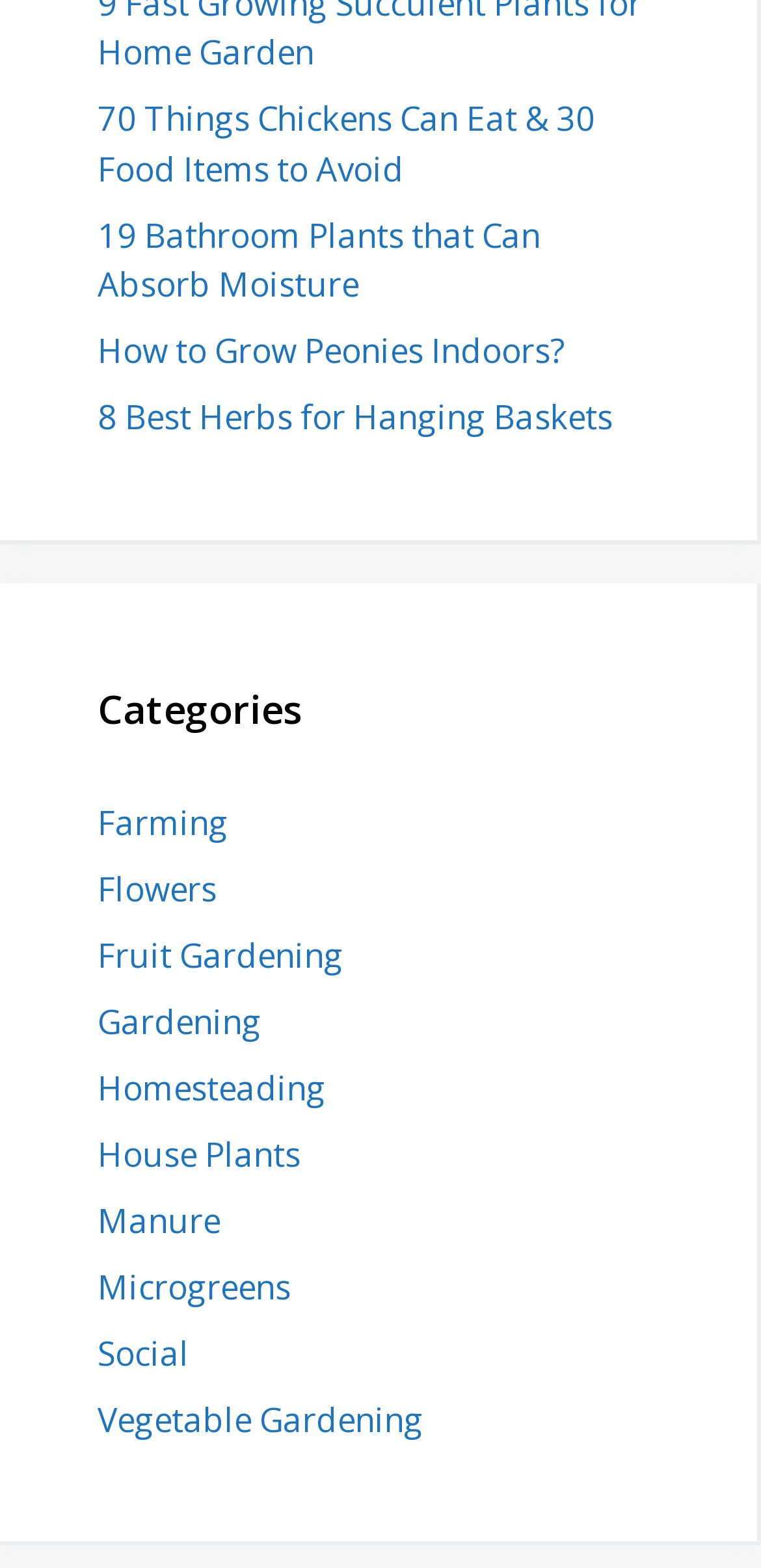How many categories are listed?
Please provide a full and detailed response to the question.

Starting from the 'Categories' heading, there are 9 links listed below it, which are 'Farming', 'Flowers', 'Fruit Gardening', 'Gardening', 'Homesteading', 'House Plants', 'Manure', 'Microgreens', and 'Vegetable Gardening'. Therefore, there are 9 categories listed.